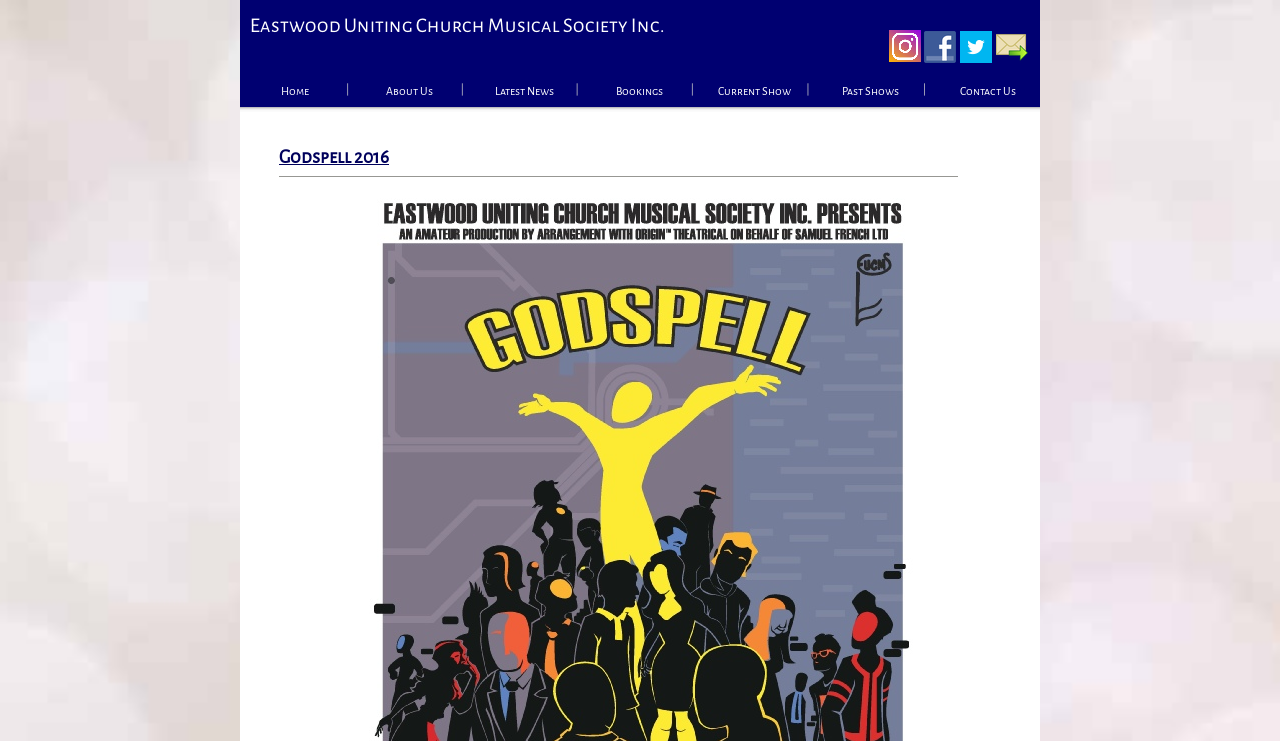What type of content is available on this webpage?
Please provide an in-depth and detailed response to the question.

Based on the webpage structure and the presence of menu items like 'Current Show', 'Past Shows', and 'Bookings', I infer that this webpage provides information about a show, specifically 'Godspell 2016'.